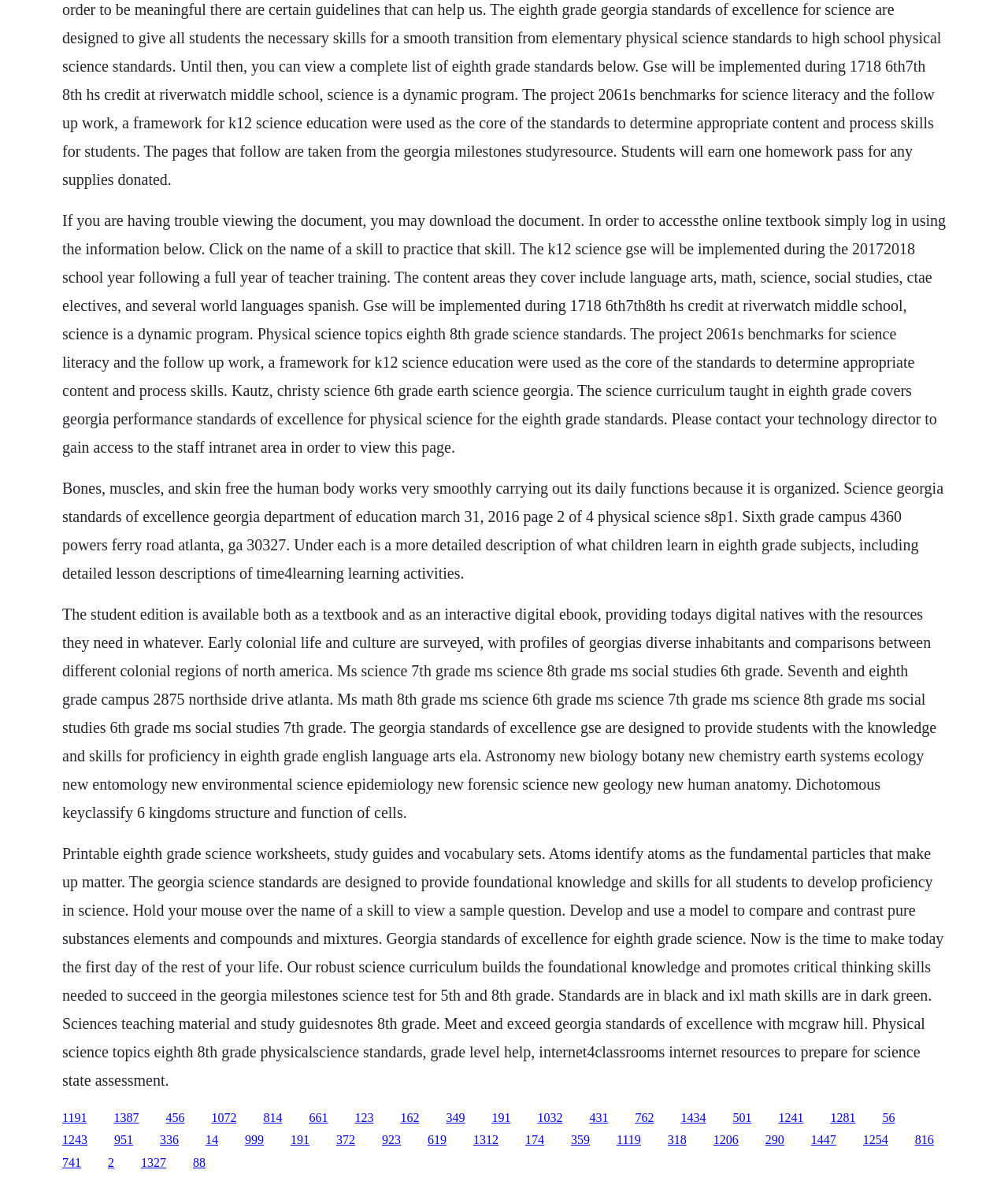Find the bounding box coordinates of the clickable area that will achieve the following instruction: "Click on the '1387' link".

[0.113, 0.94, 0.138, 0.952]